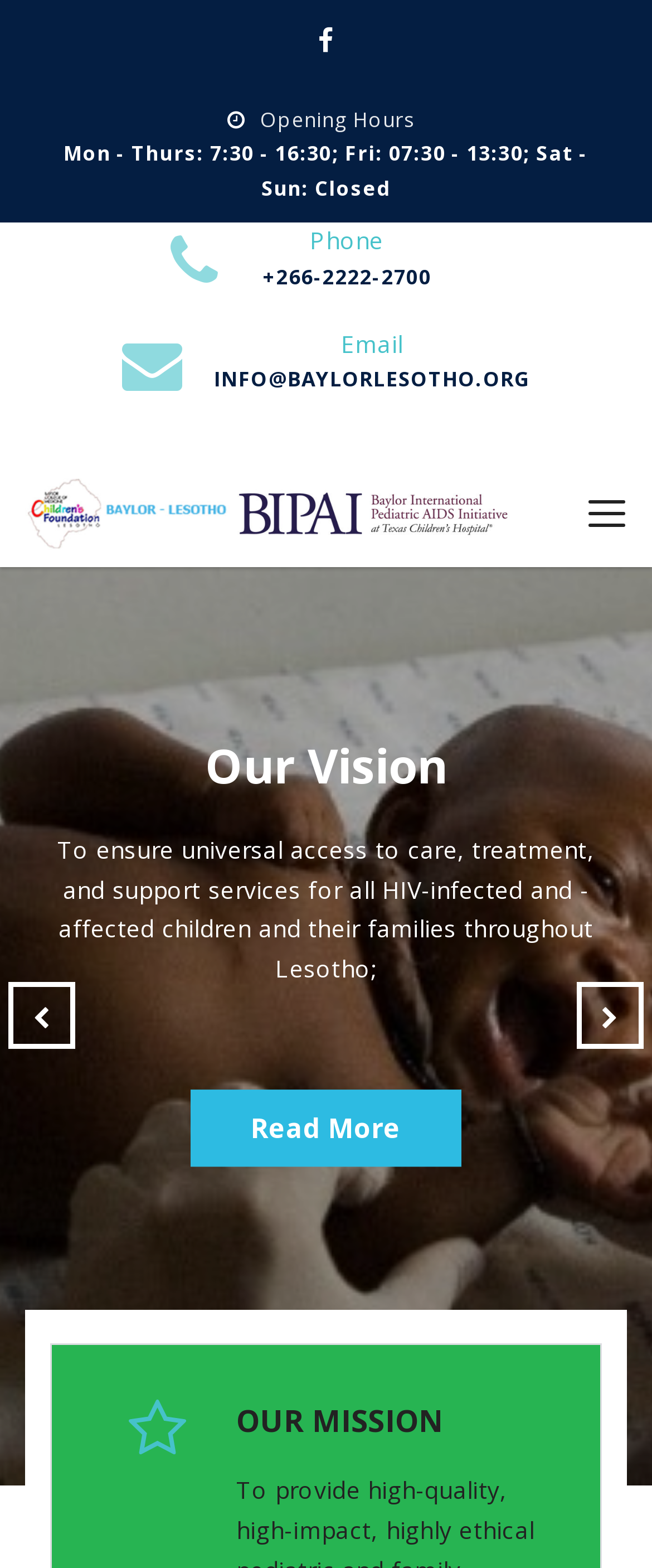Provide the bounding box for the UI element matching this description: "2".

[0.022, 0.949, 0.043, 0.97]